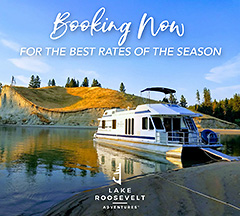What is reflected on the lake's surface?
Provide a concise answer using a single word or phrase based on the image.

Gentle hills and blue sky